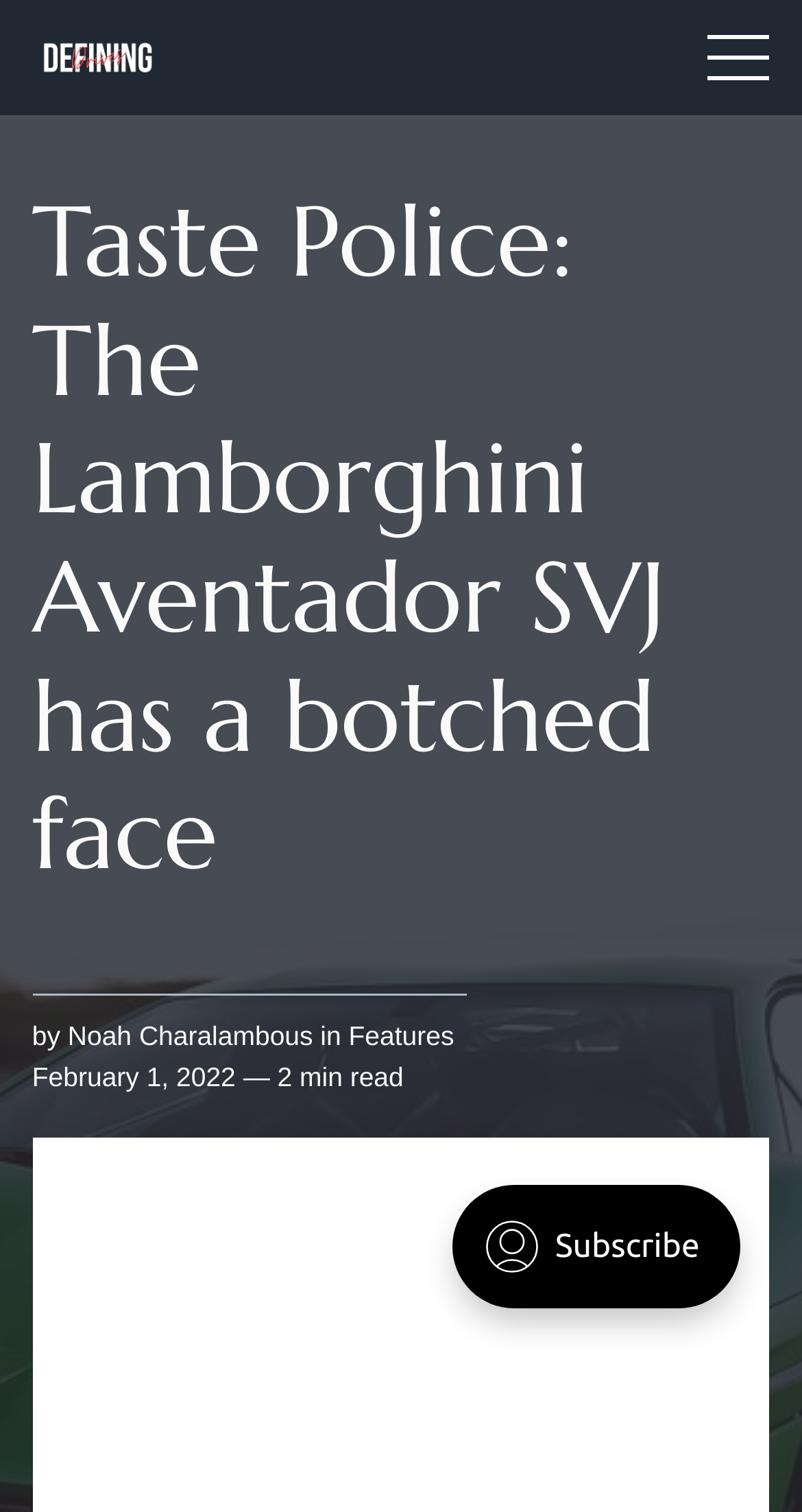Locate and generate the text content of the webpage's heading.

Taste Police: The Lamborghini Aventador SVJ has a botched face